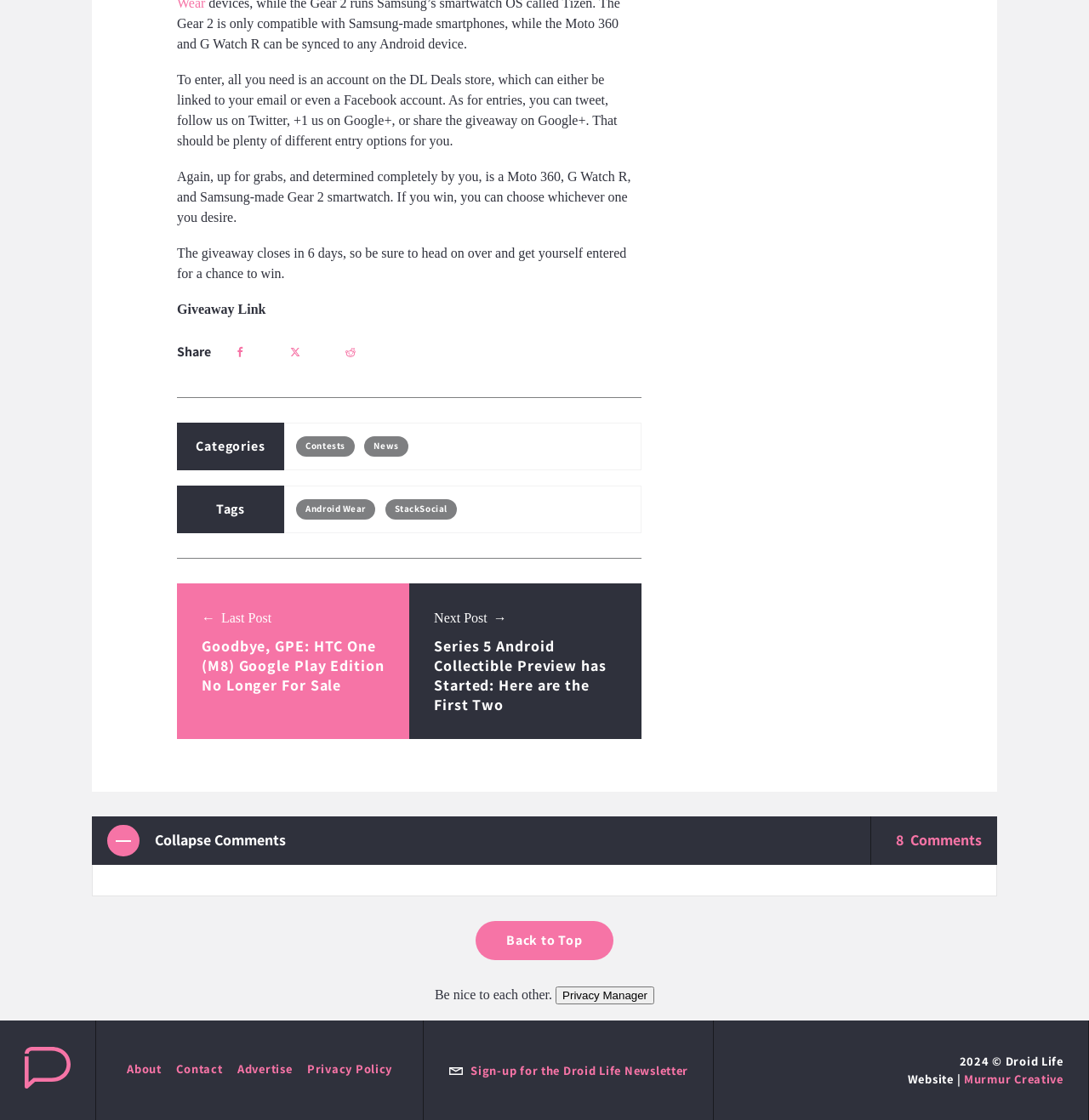Using details from the image, please answer the following question comprehensively:
What is the giveaway about?

The webpage is about a giveaway where the winner can choose one of three smartwatches: Moto 360, G Watch R, or Samsung-made Gear 2.